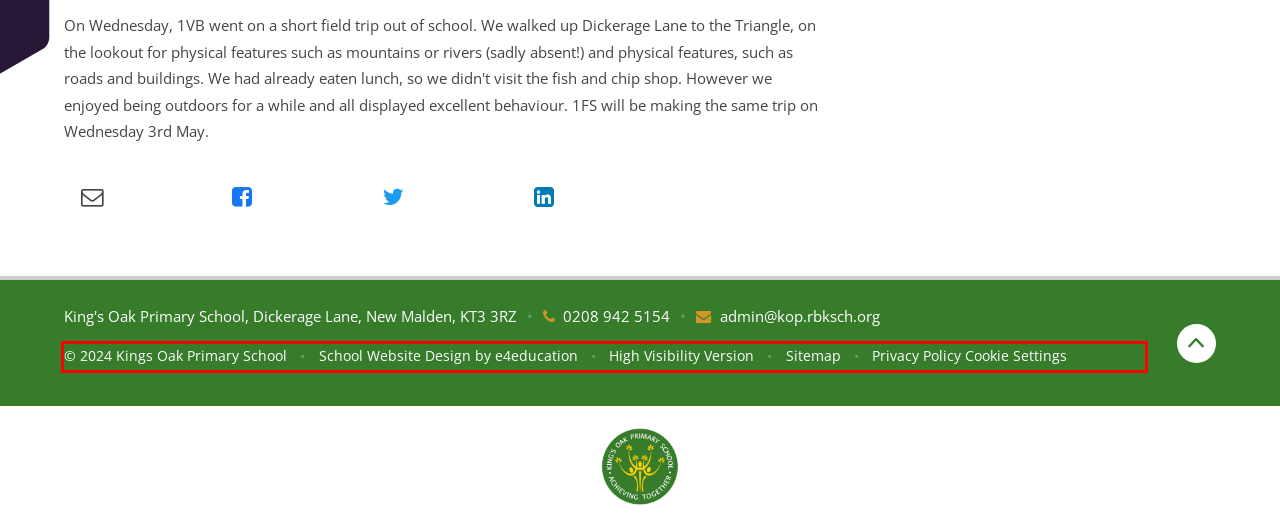Look at the webpage screenshot and recognize the text inside the red bounding box.

© 2024 Kings Oak Primary School • School Website Design by e4education • High Visibility Version • Sitemap • Privacy Policy Cookie Settings